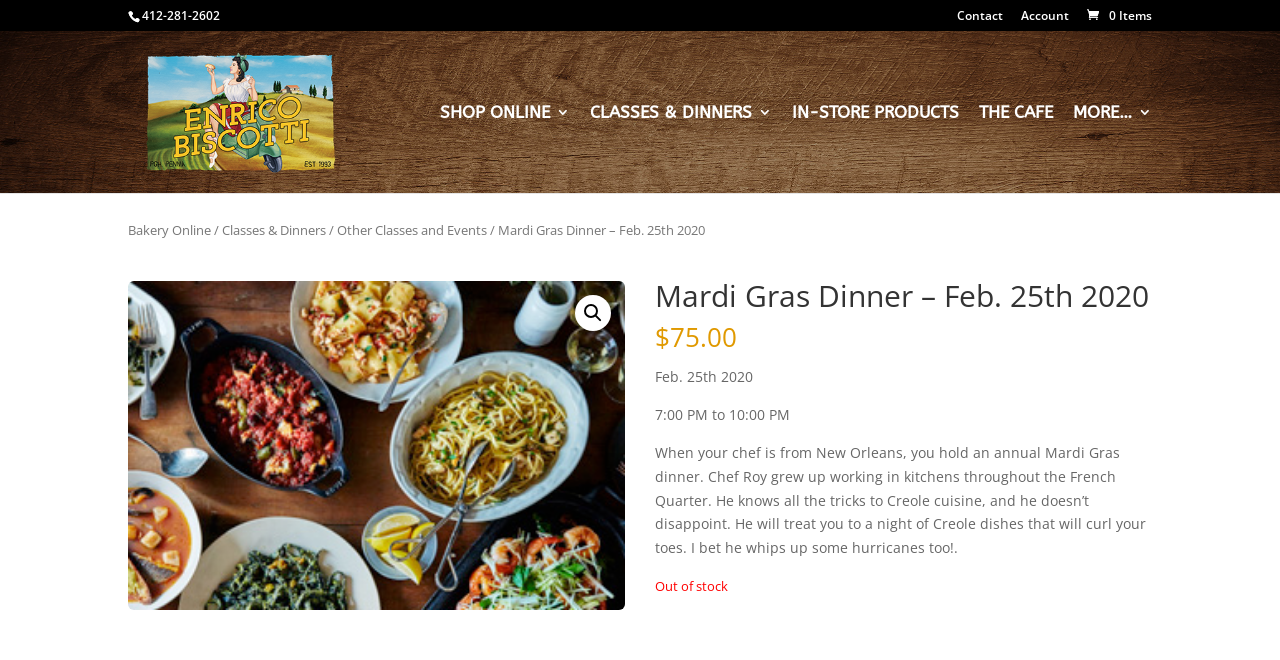What time does the Mardi Gras dinner start?
Craft a detailed and extensive response to the question.

The start time of the Mardi Gras dinner can be found in the text '7:00 PM to 10:00 PM' which is located below the heading 'Mardi Gras Dinner – Feb. 25th 2020'.